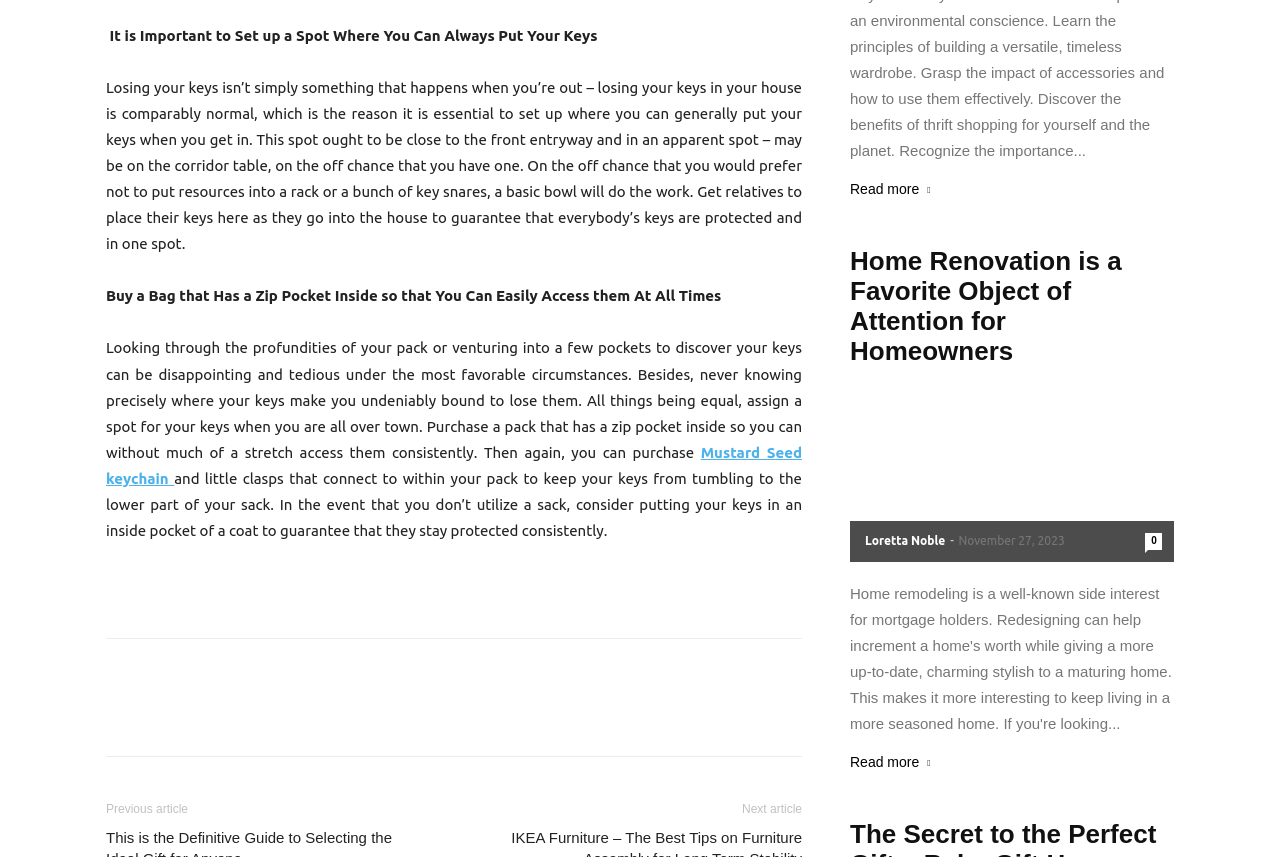Provide the bounding box coordinates in the format (top-left x, top-left y, bottom-right x, bottom-right y). All values are floating point numbers between 0 and 1. Determine the bounding box coordinate of the UI element described as: Jewelry & Watches

[0.038, 0.002, 0.134, 0.022]